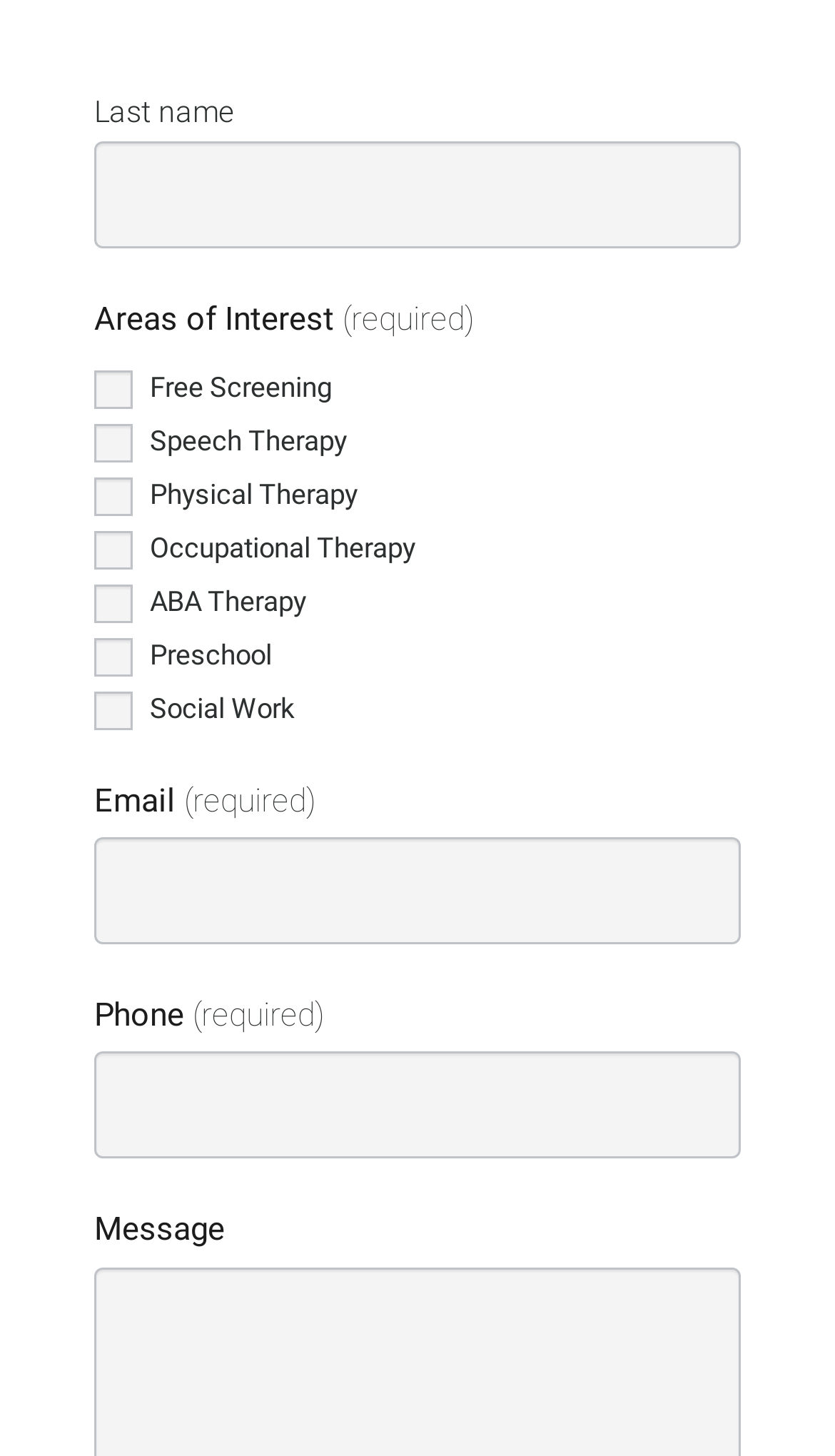How many areas of interest can be selected?
Give a one-word or short-phrase answer derived from the screenshot.

8